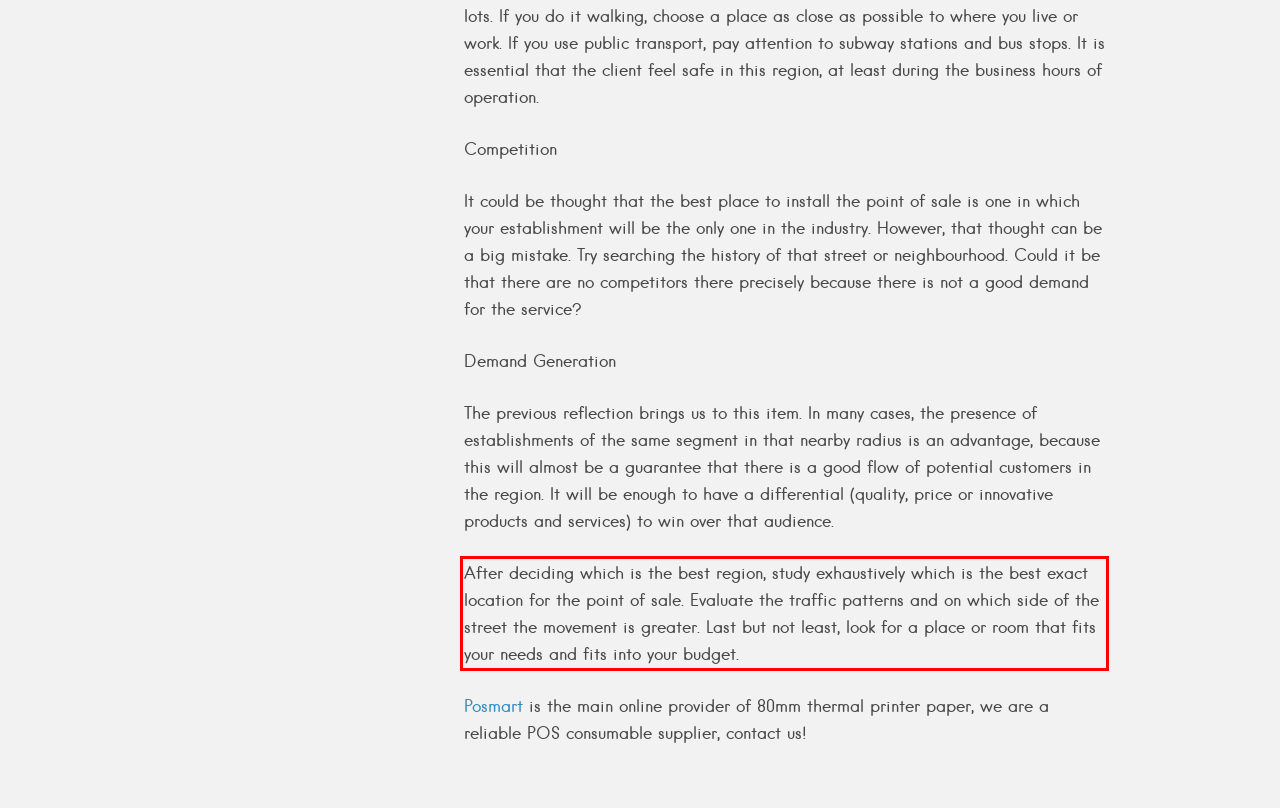You are given a webpage screenshot with a red bounding box around a UI element. Extract and generate the text inside this red bounding box.

After deciding which is the best region, study exhaustively which is the best exact location for the point of sale. Evaluate the traffic patterns and on which side of the street the movement is greater. Last but not least, look for a place or room that fits your needs and fits into your budget.